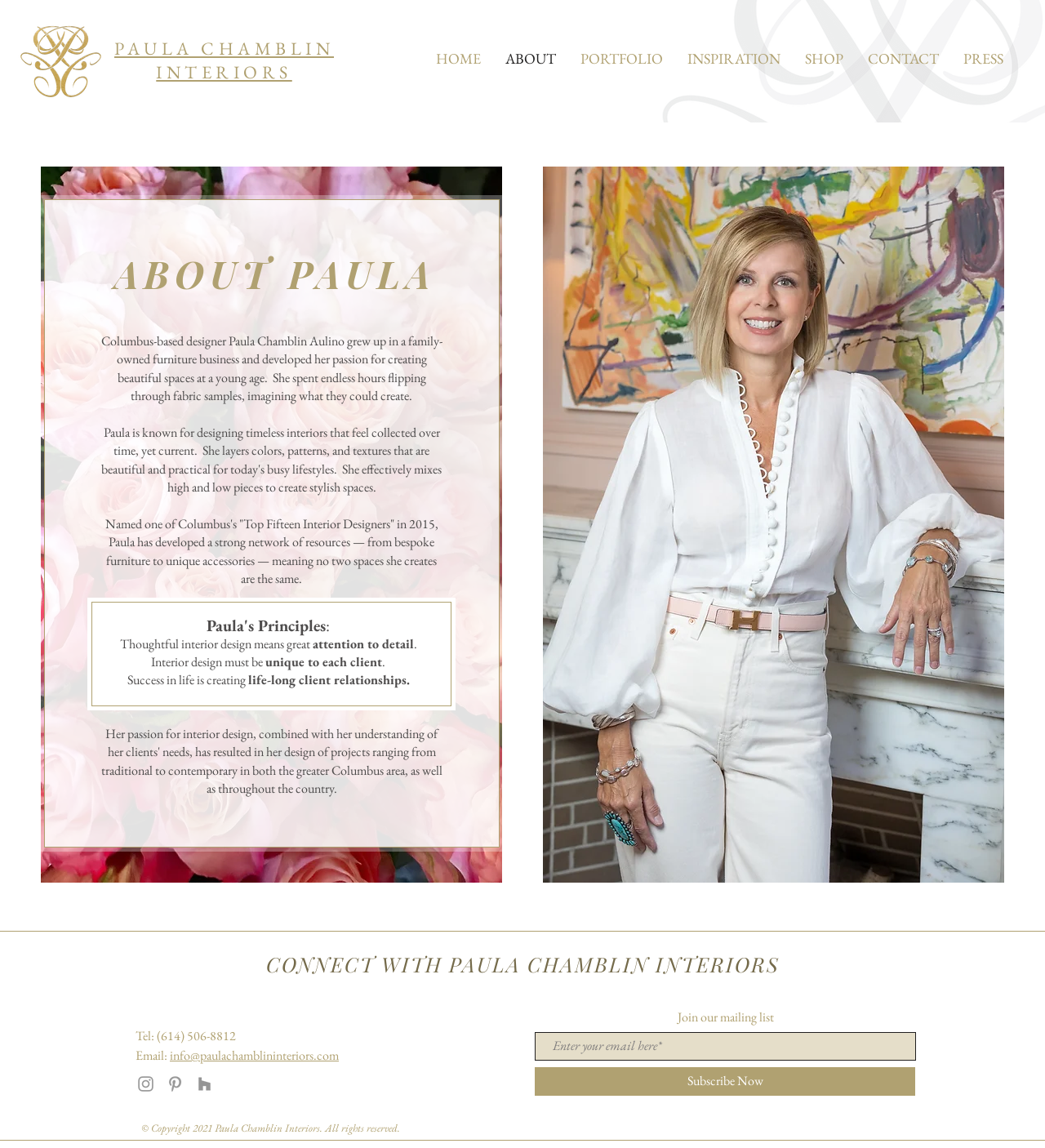Determine the bounding box coordinates of the clickable region to follow the instruction: "Contact Paula Chamblin Interiors".

[0.819, 0.024, 0.91, 0.078]